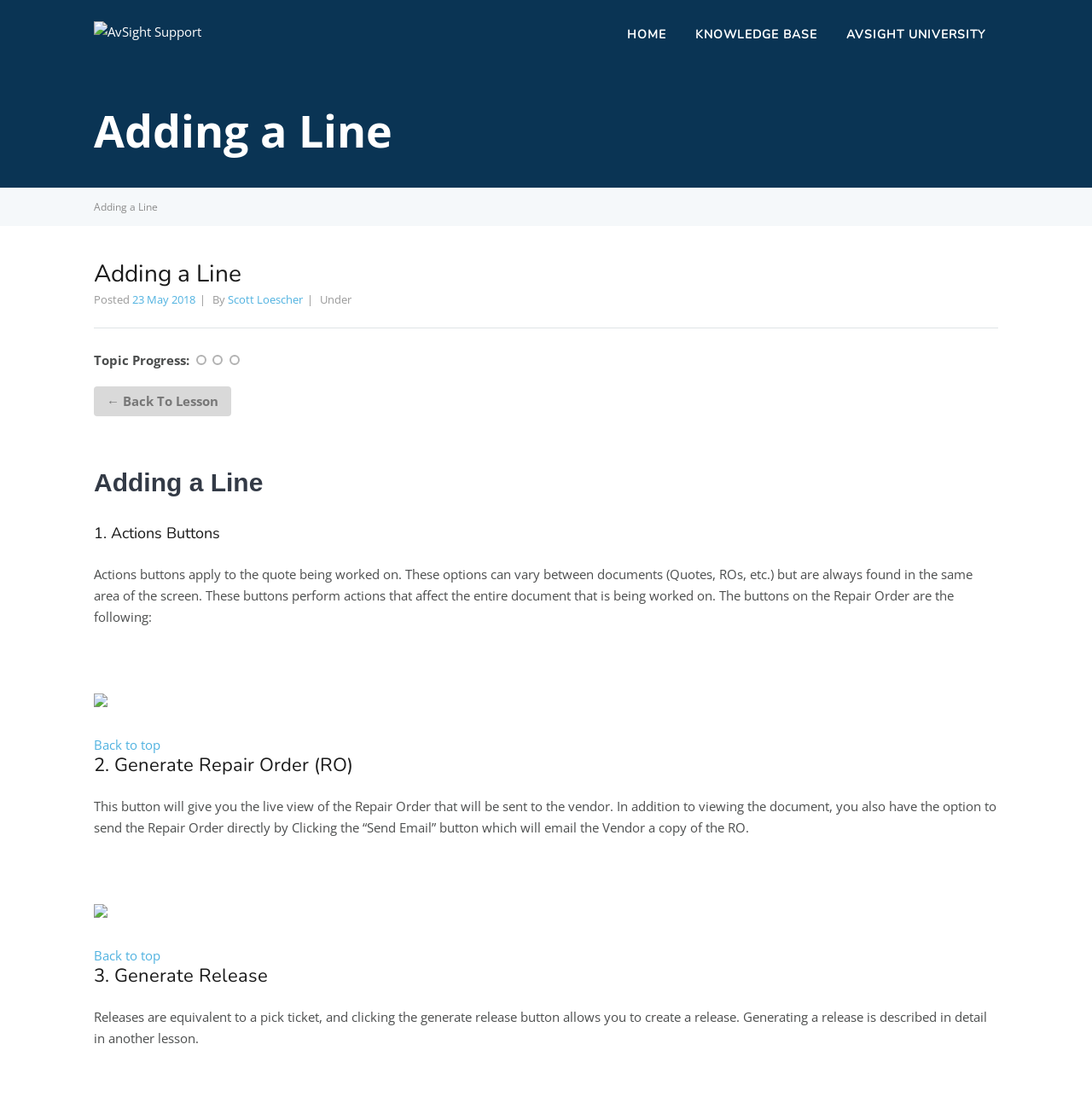What is the purpose of actions buttons?
Look at the webpage screenshot and answer the question with a detailed explanation.

According to the webpage, actions buttons apply to the quote being worked on and perform actions that affect the entire document that is being worked on. These options can vary between documents (Quotes, ROs, etc.) but are always found in the same area of the screen.